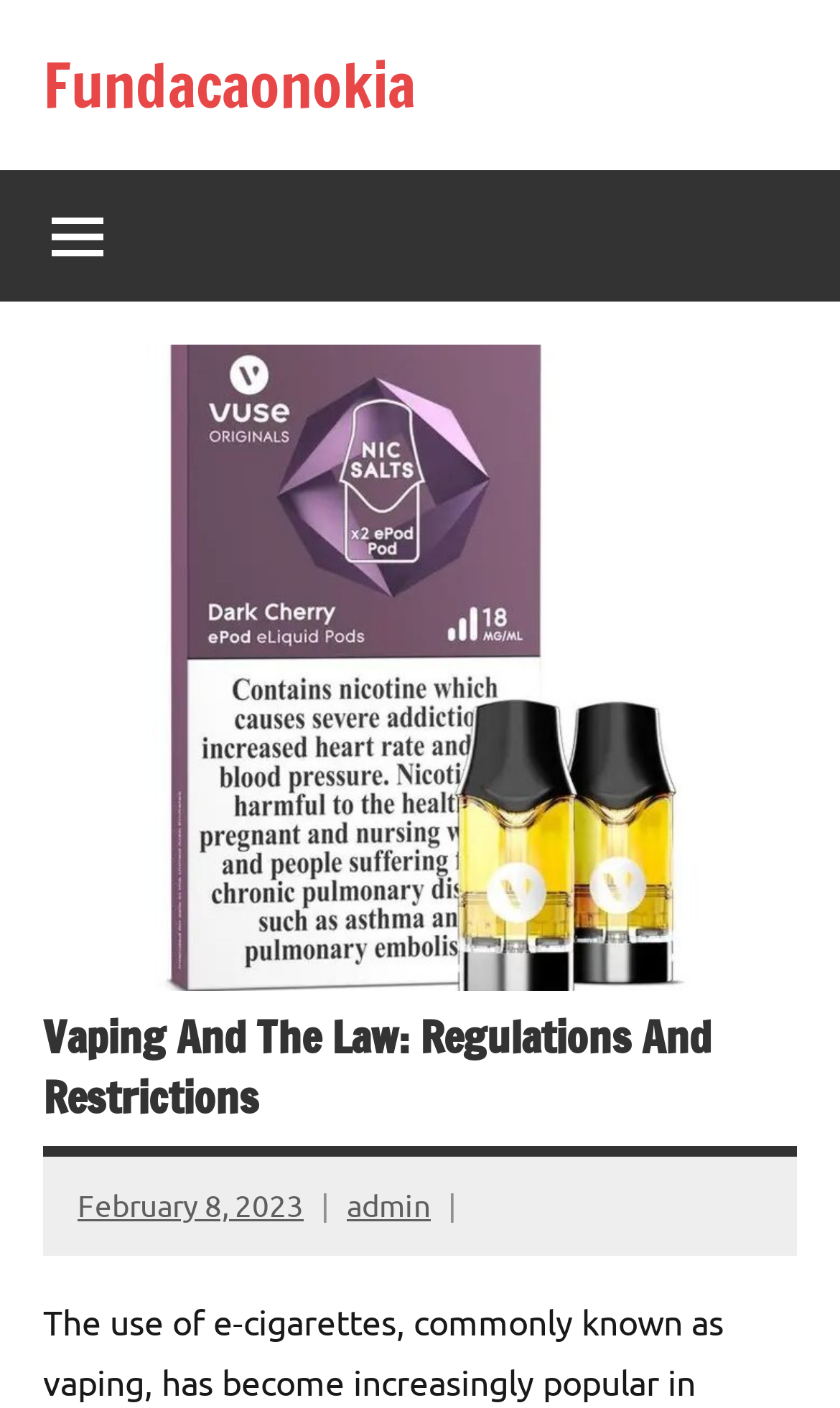What is the date of the article?
Answer the question with as much detail as possible.

I found the date of the article by looking at the link 'February 8, 2023' which is located below the main heading 'Vaping And The Law: Regulations And Restrictions'.